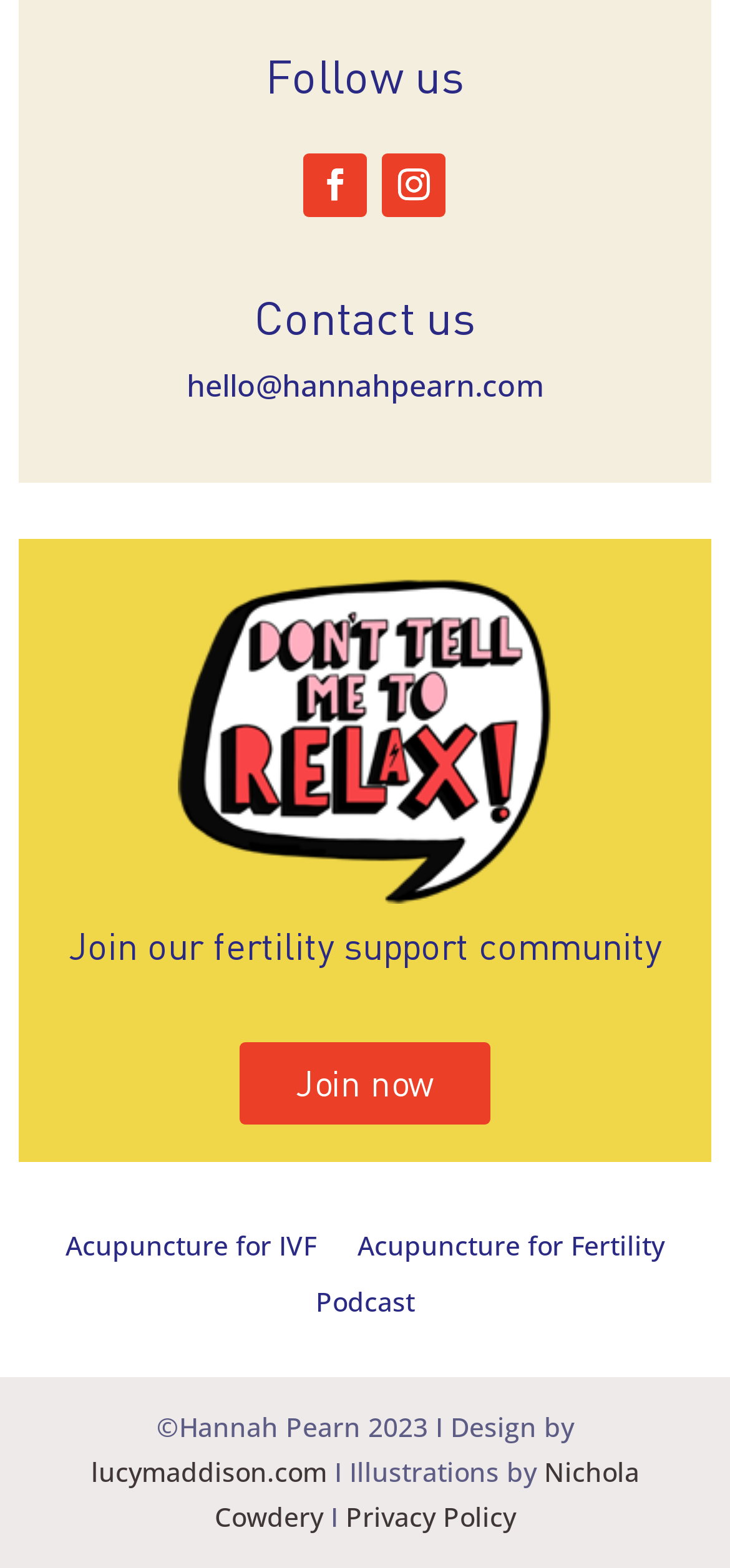Identify the bounding box coordinates of the region that should be clicked to execute the following instruction: "Click on Submit".

None